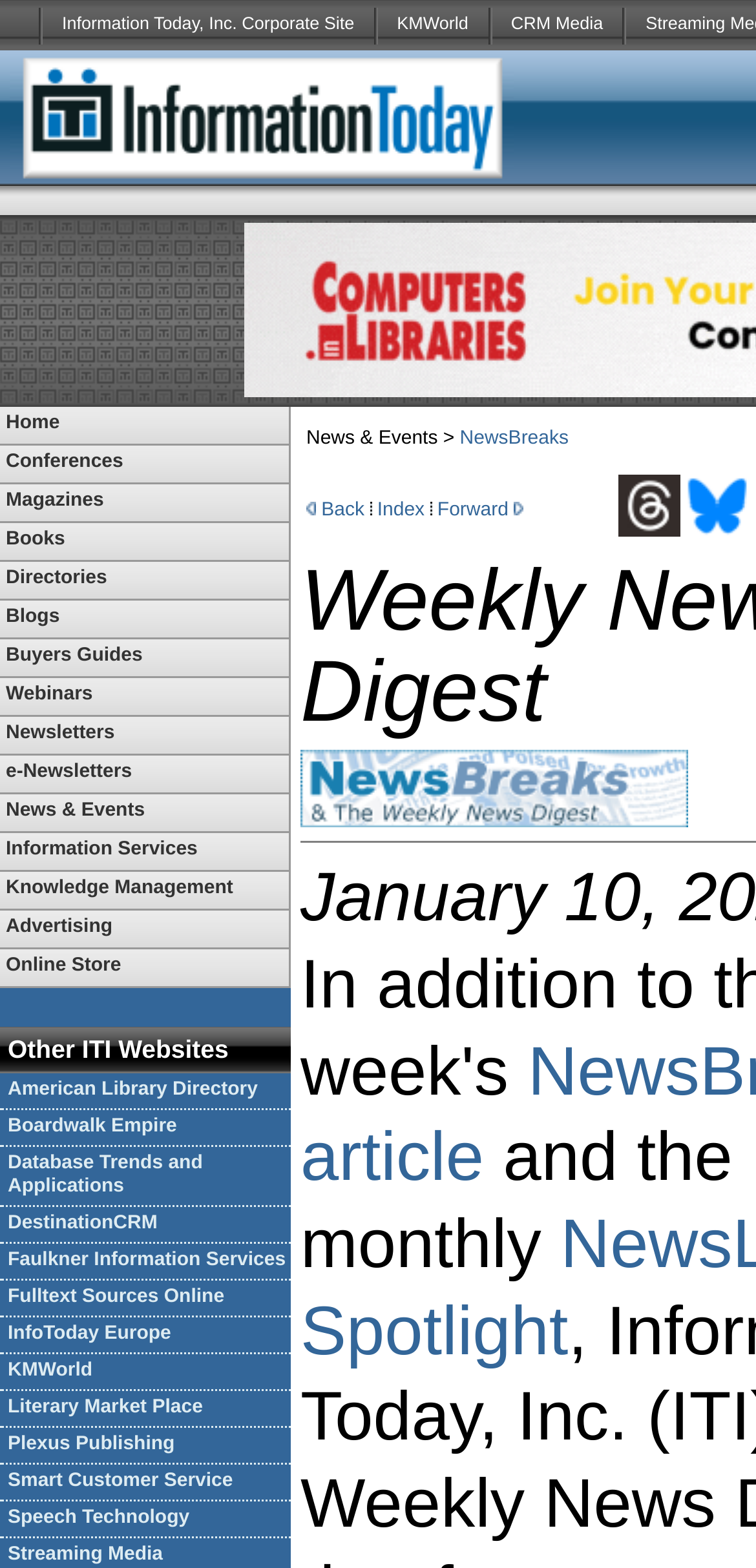Given the element description Feature, specify the bounding box coordinates of the corresponding UI element in the format (top-left x, top-left y, bottom-right x, bottom-right y). All values must be between 0 and 1.

None